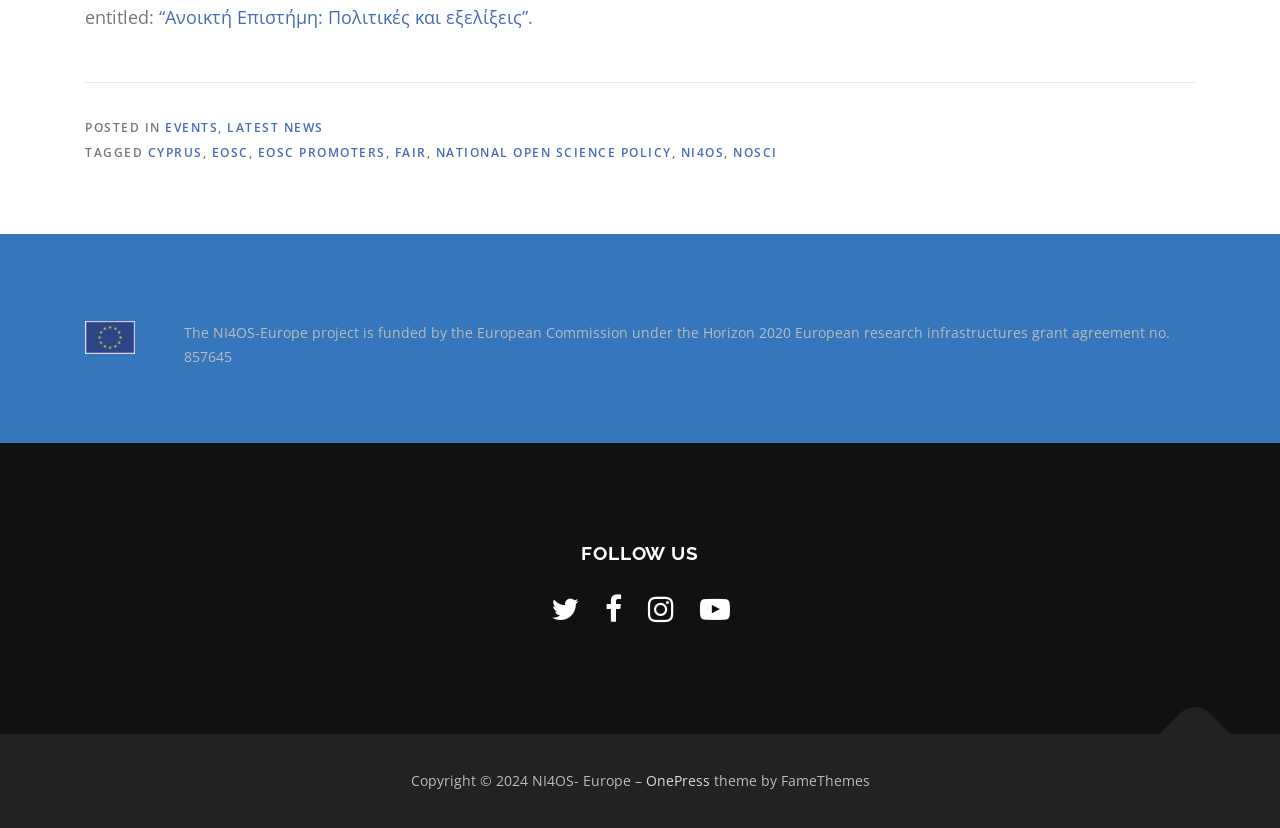Examine the screenshot and answer the question in as much detail as possible: How many social media links are there in the FOLLOW US section?

I counted the number of links in the FOLLOW US section, which are represented by icons, and found that there are four links.